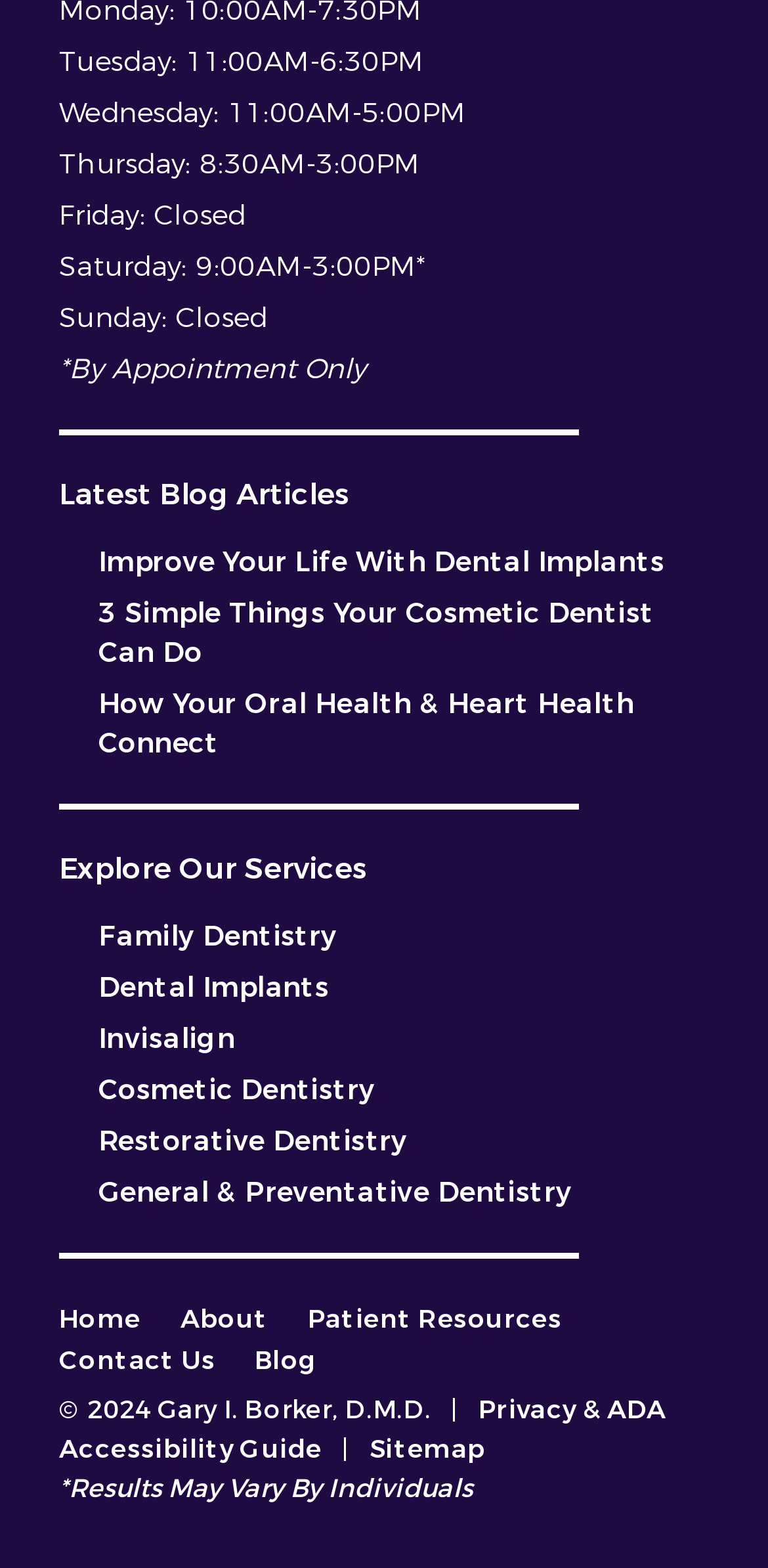Based on what you see in the screenshot, provide a thorough answer to this question: What is the last service listed?

I looked at the link elements under the 'Explore Our Services' section and found the last service listed, which is 'General & Preventative Dentistry'.